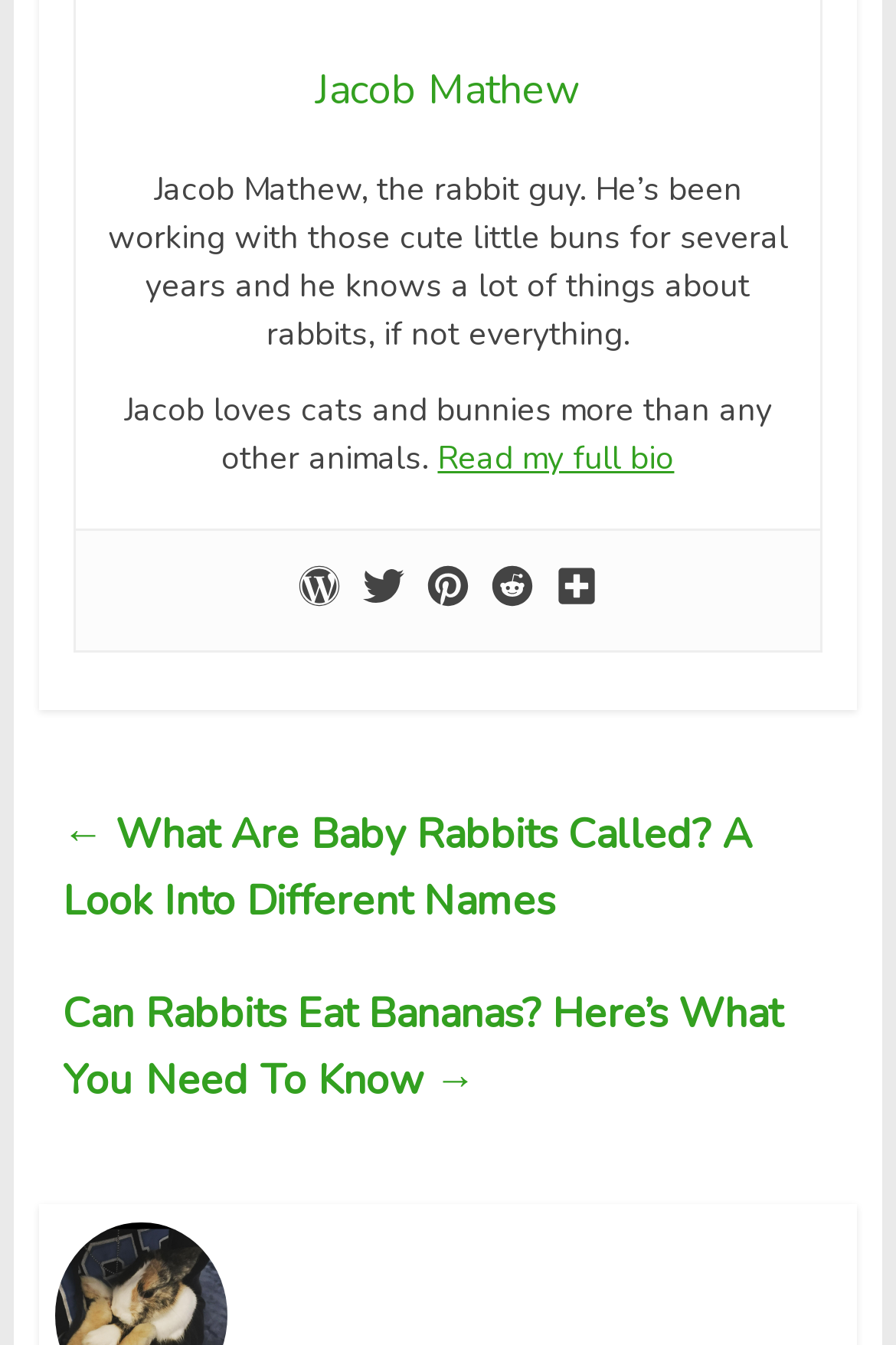Pinpoint the bounding box coordinates of the area that must be clicked to complete this instruction: "Check out the previous article".

[0.07, 0.591, 0.839, 0.699]